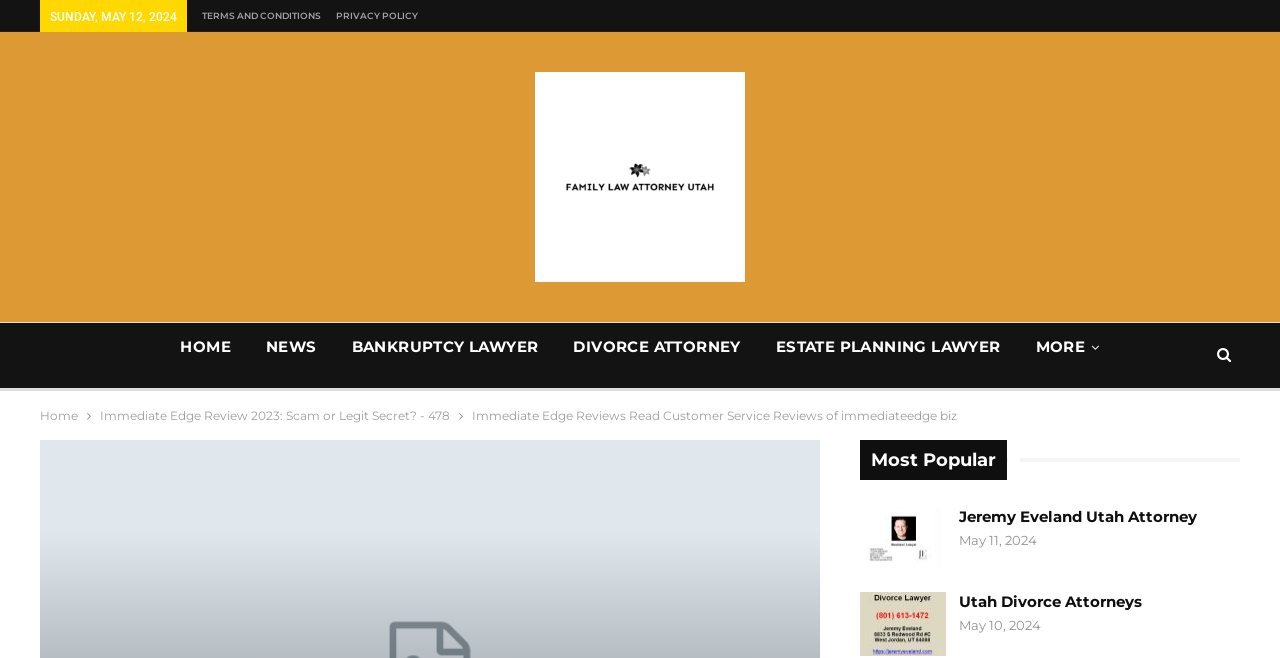Please find and report the primary heading text from the webpage.

Immediate Edge Reviews Read Customer Service Reviews Of Immediateedge Biz